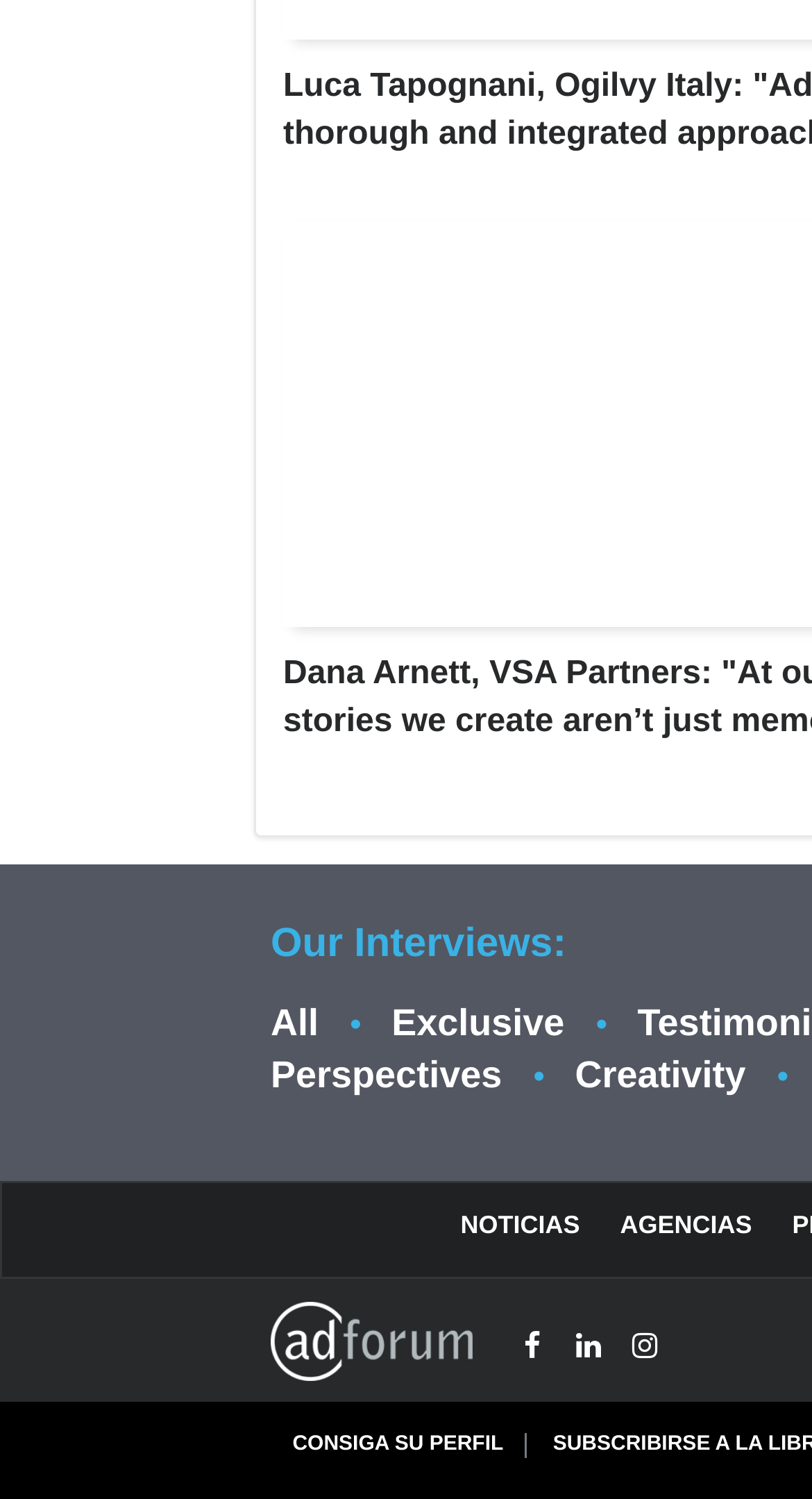Kindly determine the bounding box coordinates for the area that needs to be clicked to execute this instruction: "Get your profile".

[0.36, 0.956, 0.62, 0.972]